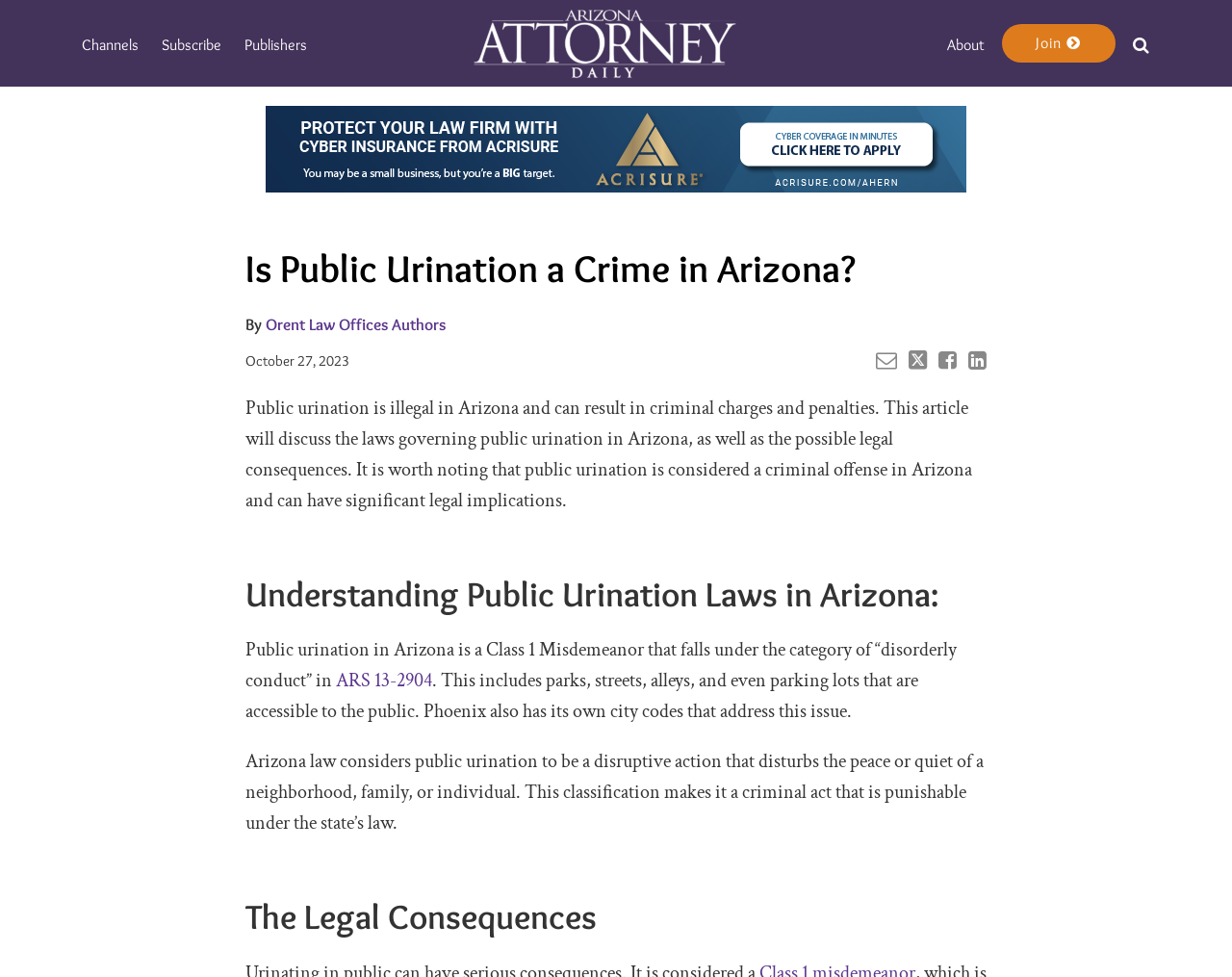Offer a meticulous description of the webpage's structure and content.

This webpage is about public urination laws in Arizona, specifically discussing the criminal charges and penalties associated with it. At the top, there is a navigation menu on the left with links to "Channels", "Subscribe", and "Publishers", and a logo of "Arizona Attorney Daily" on the right. On the right side of the navigation menu, there are links to "About" and a search icon.

Below the navigation menu, there is a header section with a title "Is Public Urination a Crime in Arizona?" and a link to the authors "Orent Law Offices Authors". The date "October 27, 2023" is displayed next to the author's link. There are also social media sharing links, including email, tweet, like, and share on LinkedIn.

The main content of the webpage is divided into sections, with headings "Understanding Public Urination Laws in Arizona:" and "The Legal Consequences". The text explains that public urination is a Class 1 Misdemeanor in Arizona, punishable under the state's law, and discusses the legal implications. There are also links to specific Arizona laws, such as ARS 13-2904.

At the very bottom of the page, there is a text input field with a placeholder "Your website url".